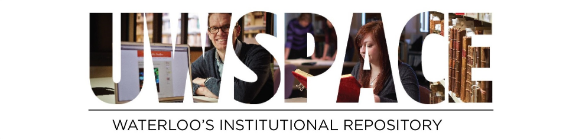Answer the following inquiry with a single word or phrase:
What is the purpose of UWSpace?

Preserving and accessing scholarly works